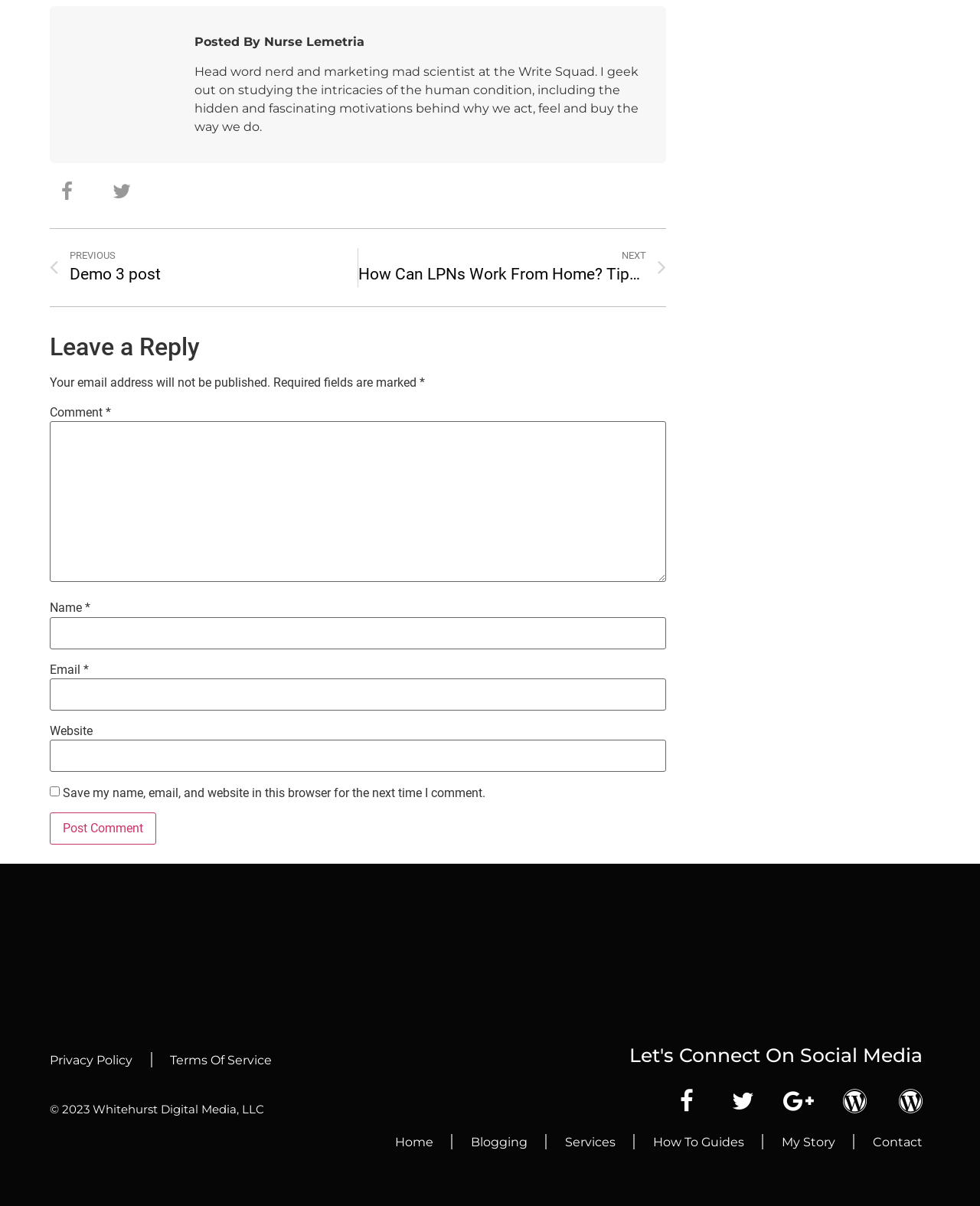What is the copyright year of the webpage?
Please respond to the question with as much detail as possible.

The copyright year of the webpage is 2023, which is mentioned in the static text '© 2023 Whitehurst Digital Media, LLC' at the bottom of the webpage.